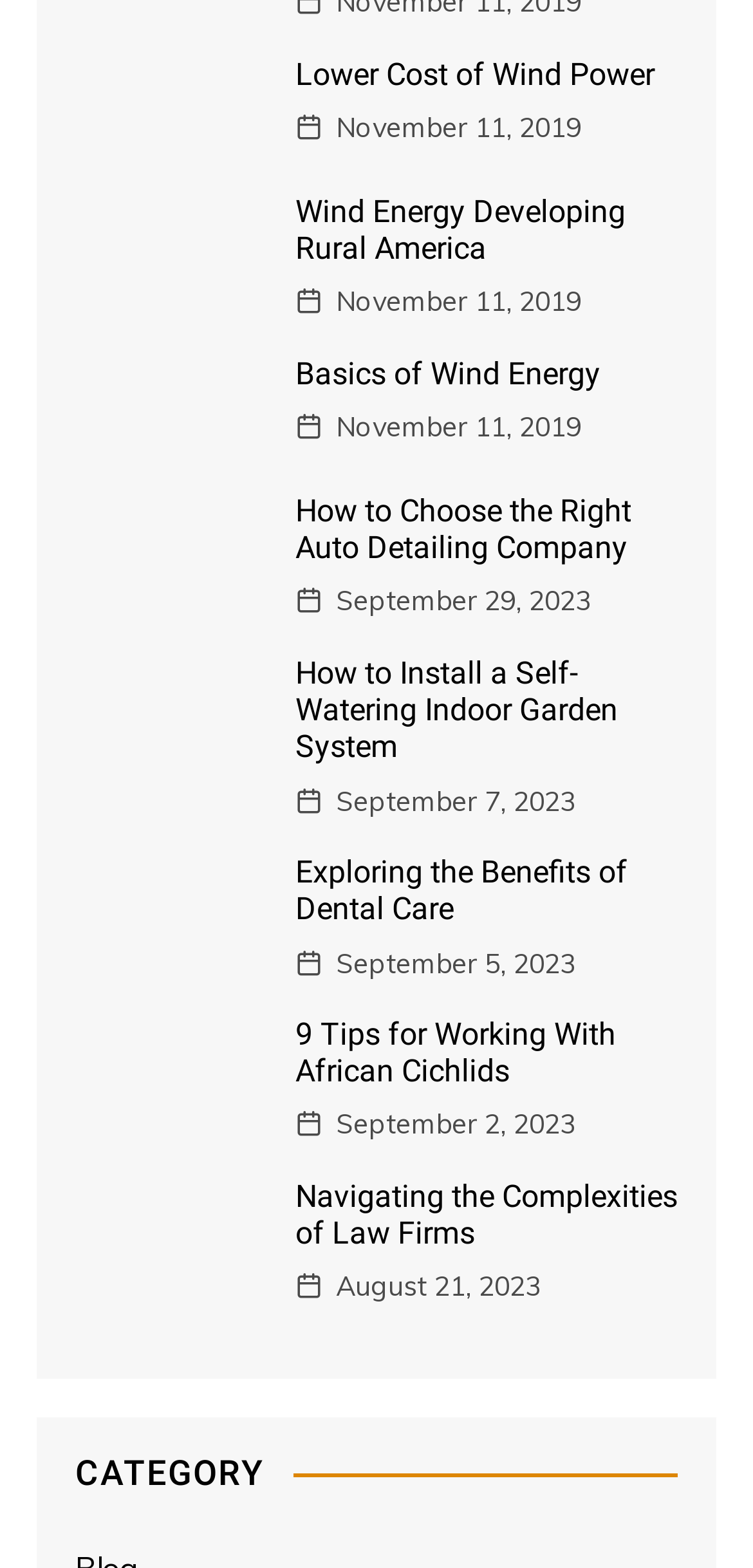What is the date of the article 'How to Choose the Right Auto Detailing Company'?
Please respond to the question with a detailed and thorough explanation.

The link 'September 29, 2023' is associated with the article 'How to Choose the Right Auto Detailing Company', indicating that this is the date of the article.